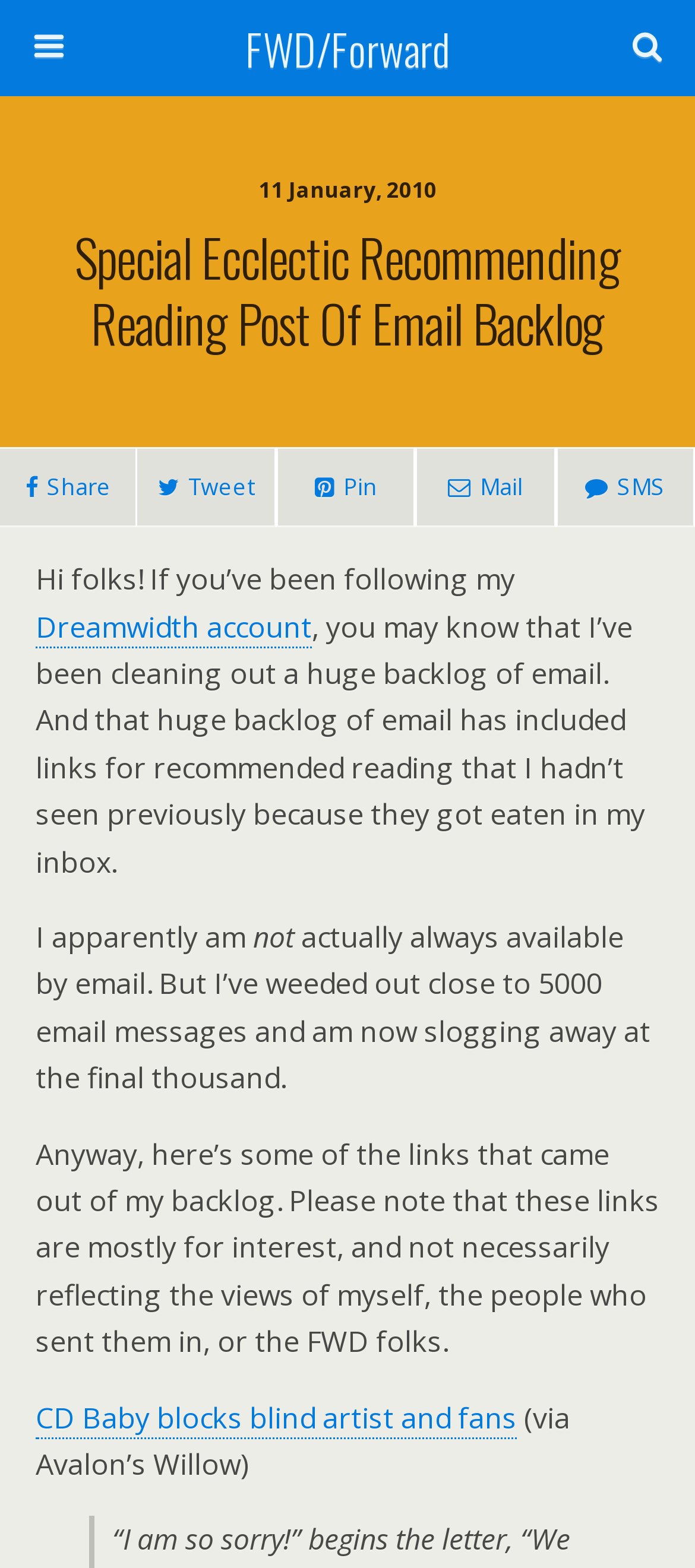Using the given description, provide the bounding box coordinates formatted as (top-left x, top-left y, bottom-right x, bottom-right y), with all values being floating point numbers between 0 and 1. Description: FWD/Forward

[0.16, 0.0, 0.84, 0.061]